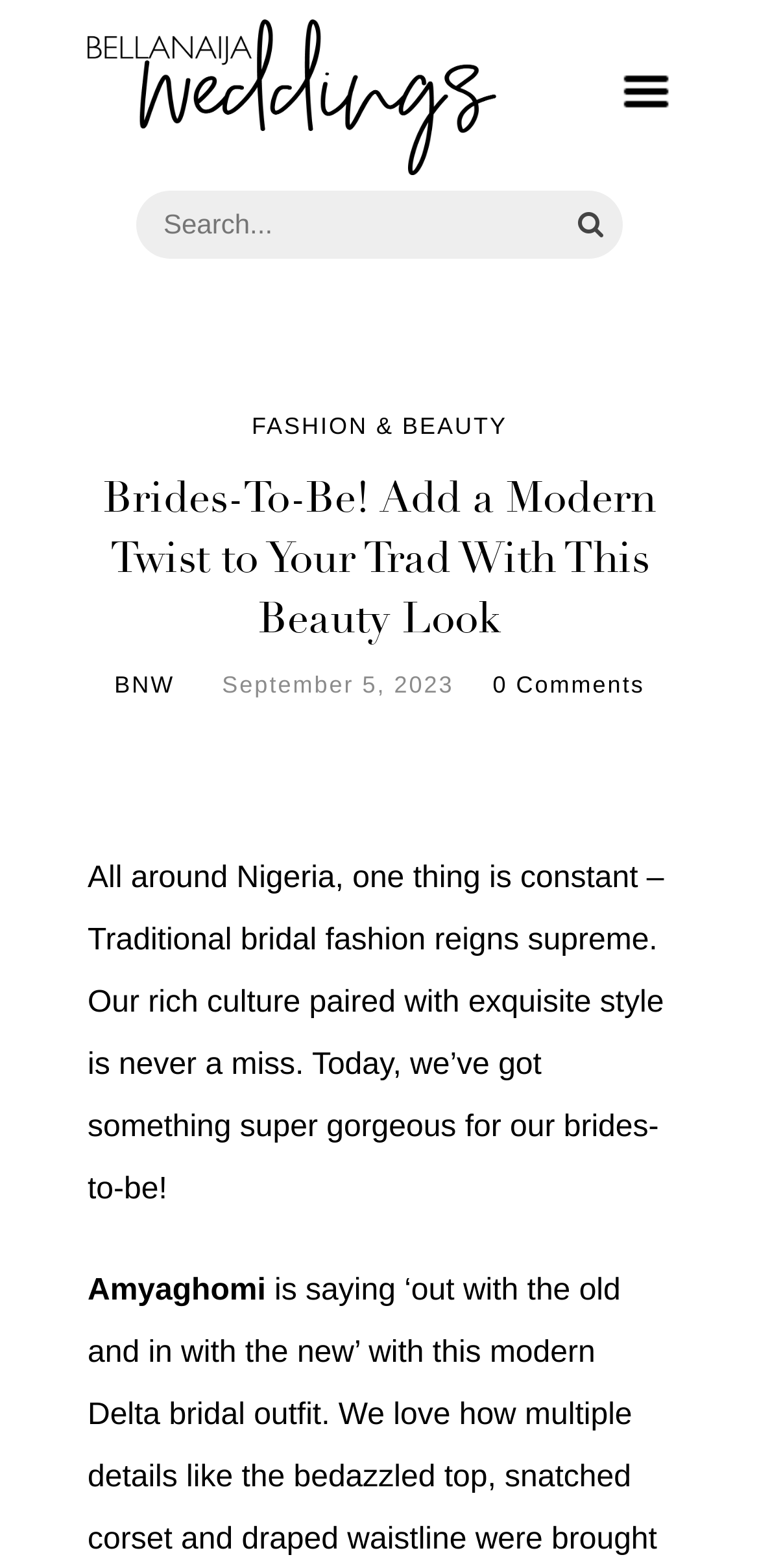Given the webpage screenshot, identify the bounding box of the UI element that matches this description: "Fashion & Beauty".

[0.332, 0.263, 0.668, 0.28]